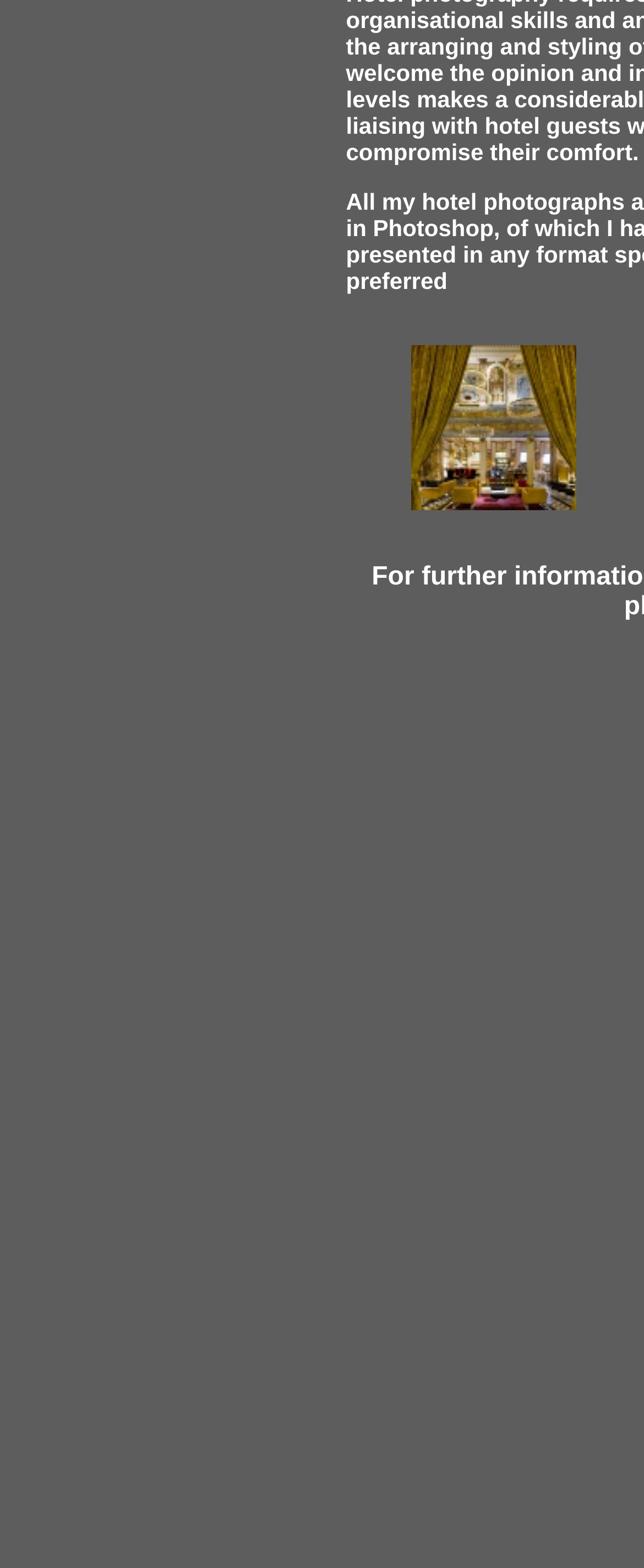Provide the bounding box coordinates of the HTML element described by the text: "fake watches". The coordinates should be in the format [left, top, right, bottom] with values between 0 and 1.

[0.537, 0.63, 0.676, 0.667]